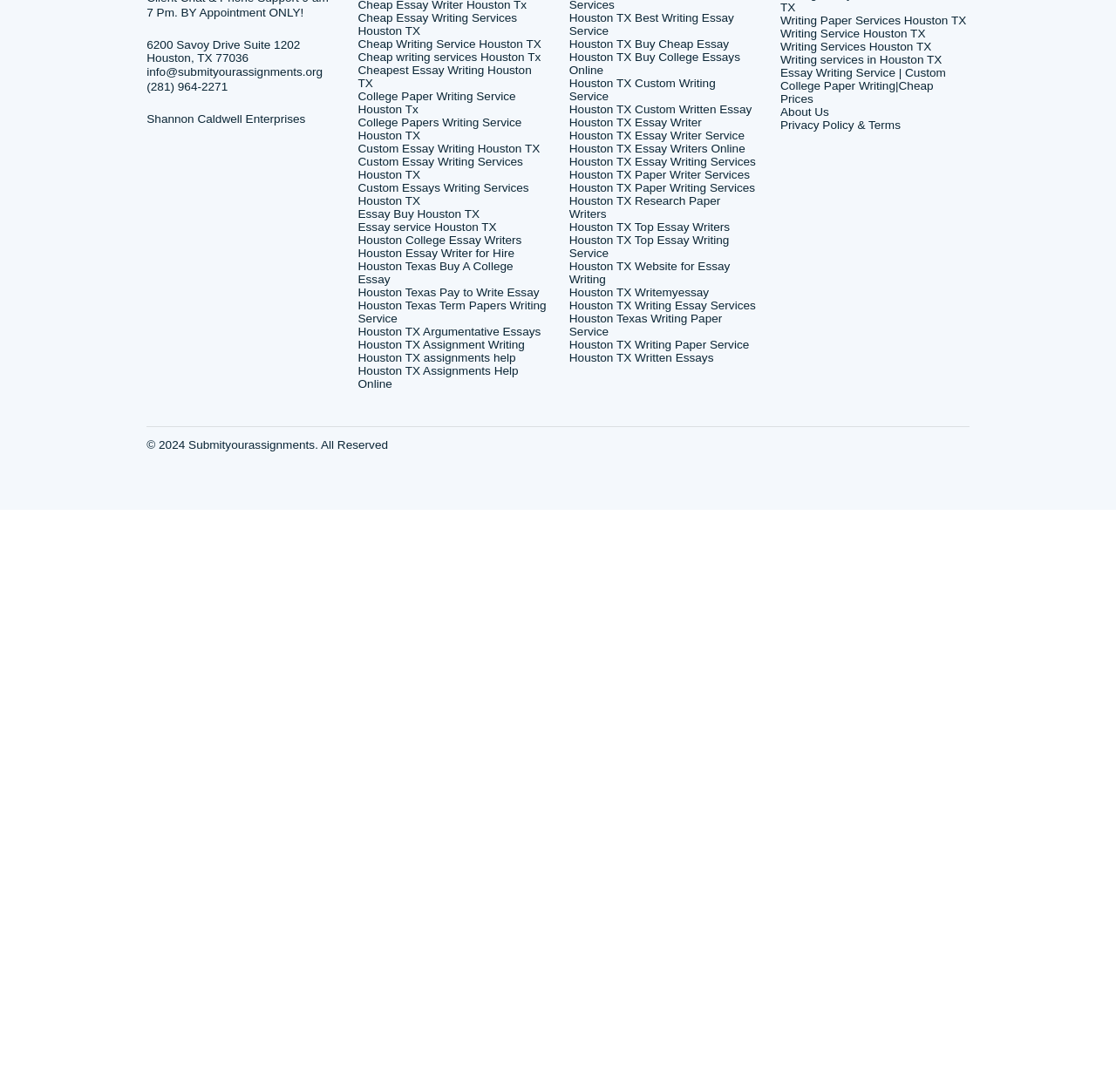Please provide a one-word or short phrase answer to the question:
What is the support method mentioned in the contact information?

Email & Client dashboard Messaging System